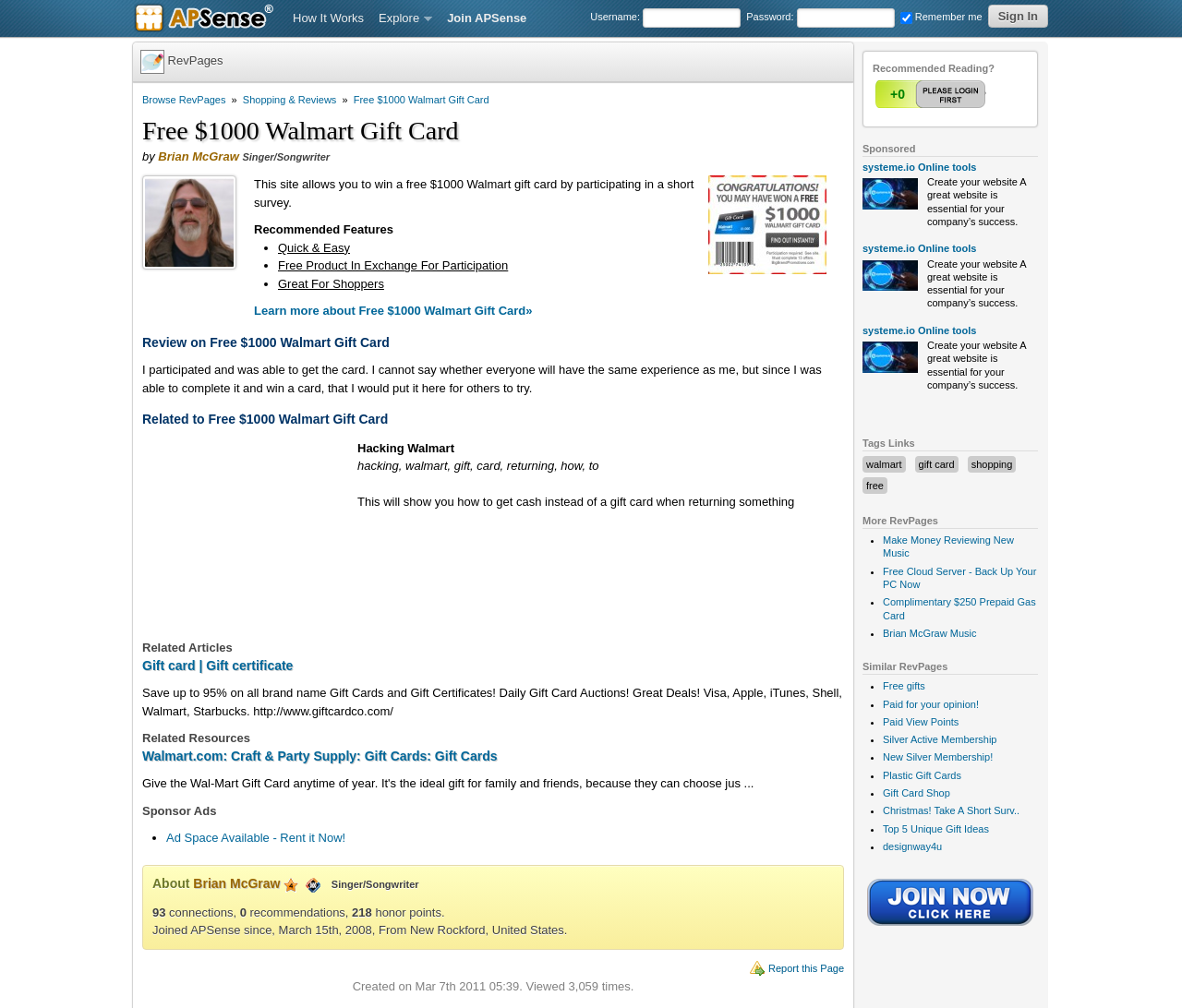Identify the bounding box coordinates of the specific part of the webpage to click to complete this instruction: "Click on 'Sign In' button".

[0.836, 0.005, 0.887, 0.027]